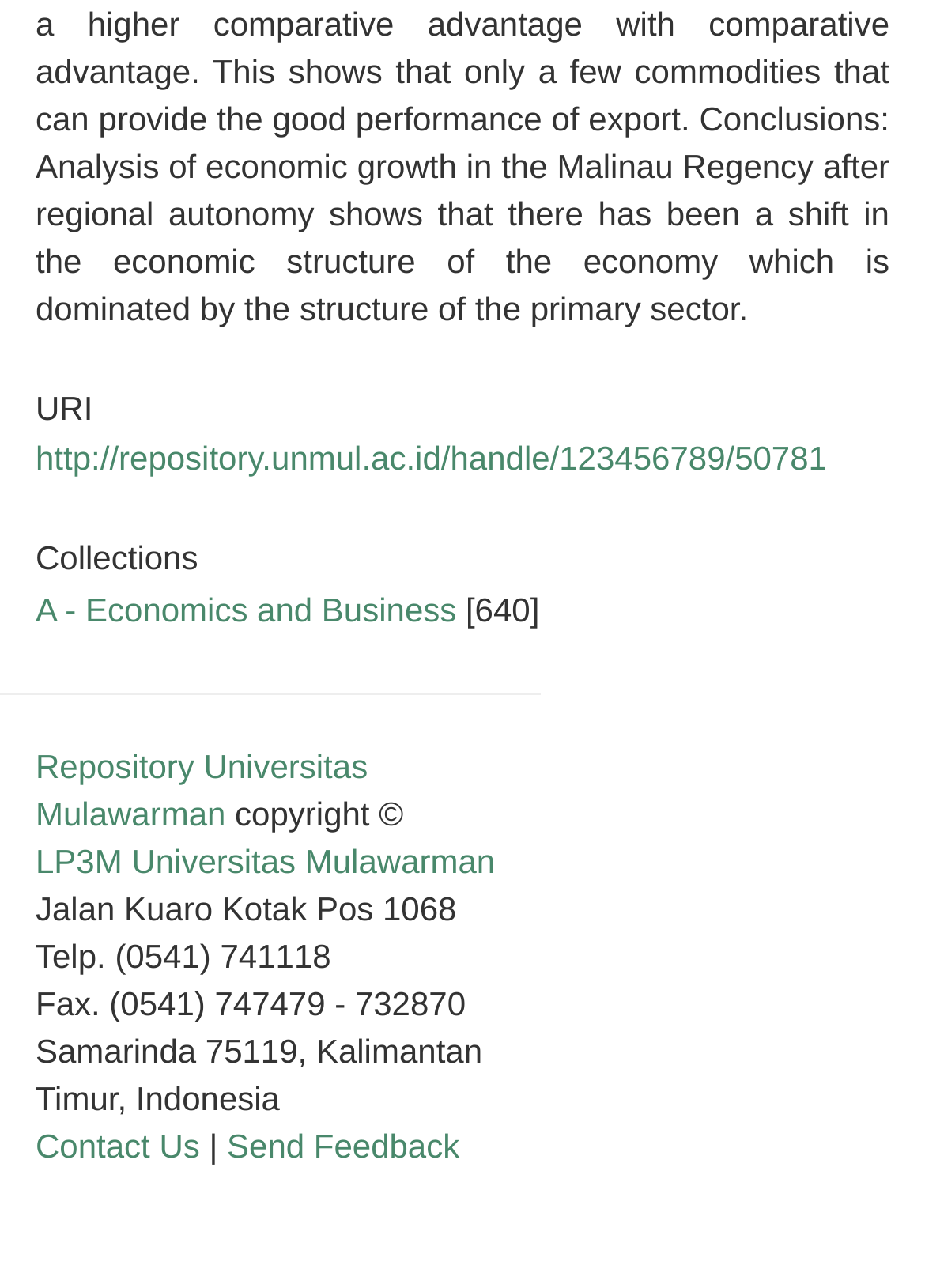Please examine the image and answer the question with a detailed explanation:
What is the copyright information?

I found the answer by looking at the footer section of the webpage and found the copyright information listed.